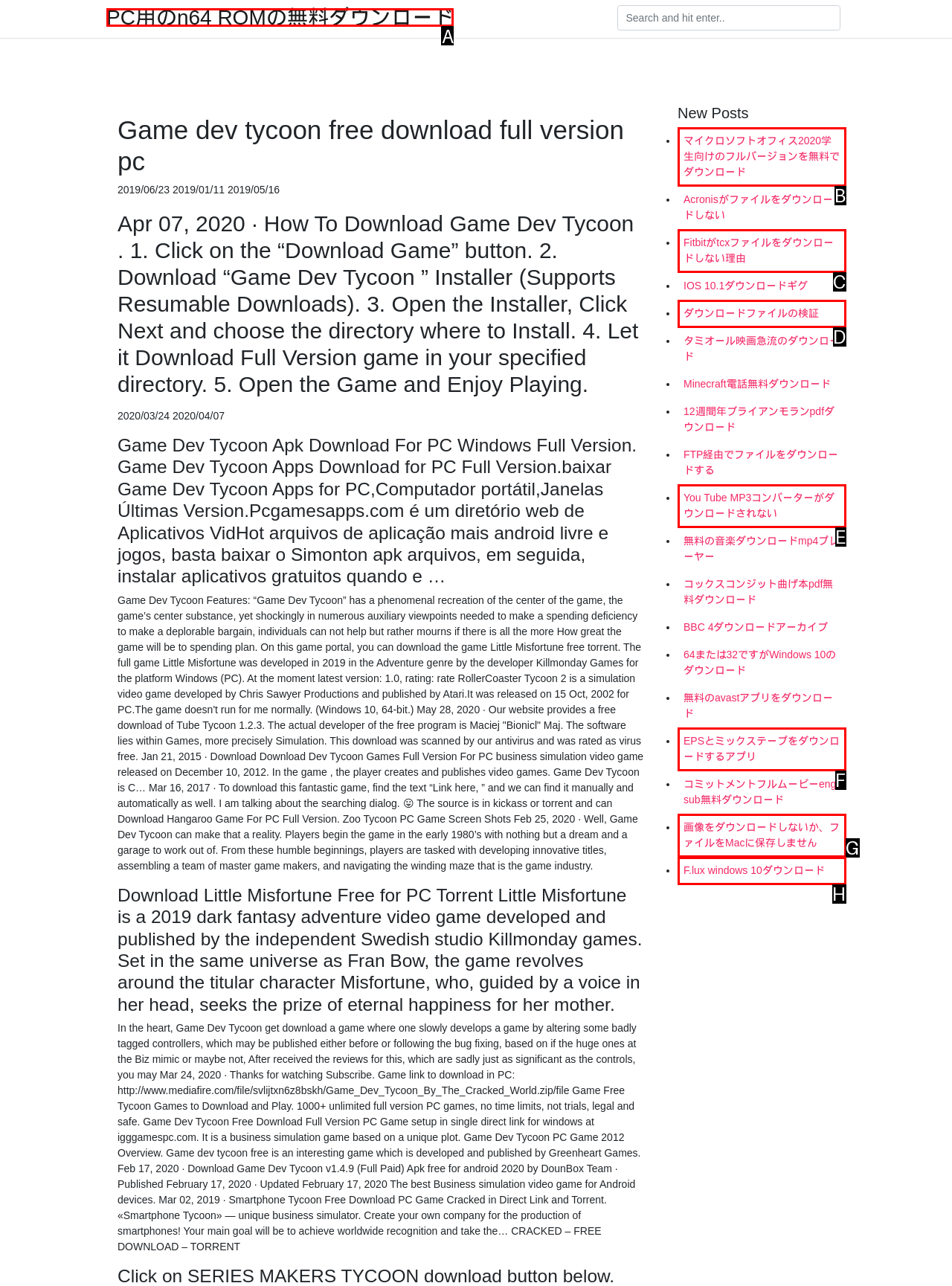Select the letter that corresponds to the description: You Tube MP3コンバーターがダウンロードされない. Provide your answer using the option's letter.

E